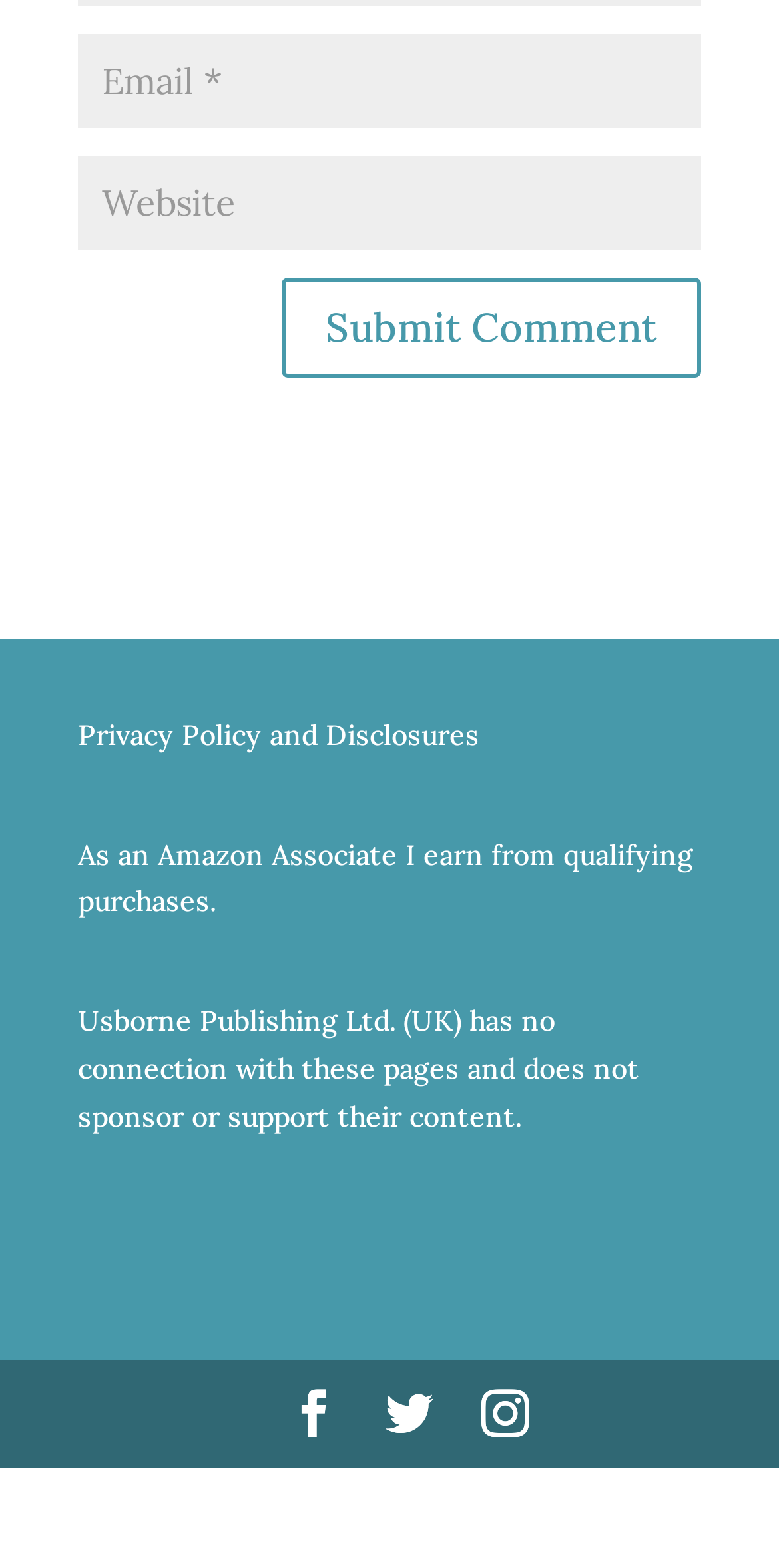What is the purpose of the first textbox?
Look at the image and respond with a one-word or short-phrase answer.

Email